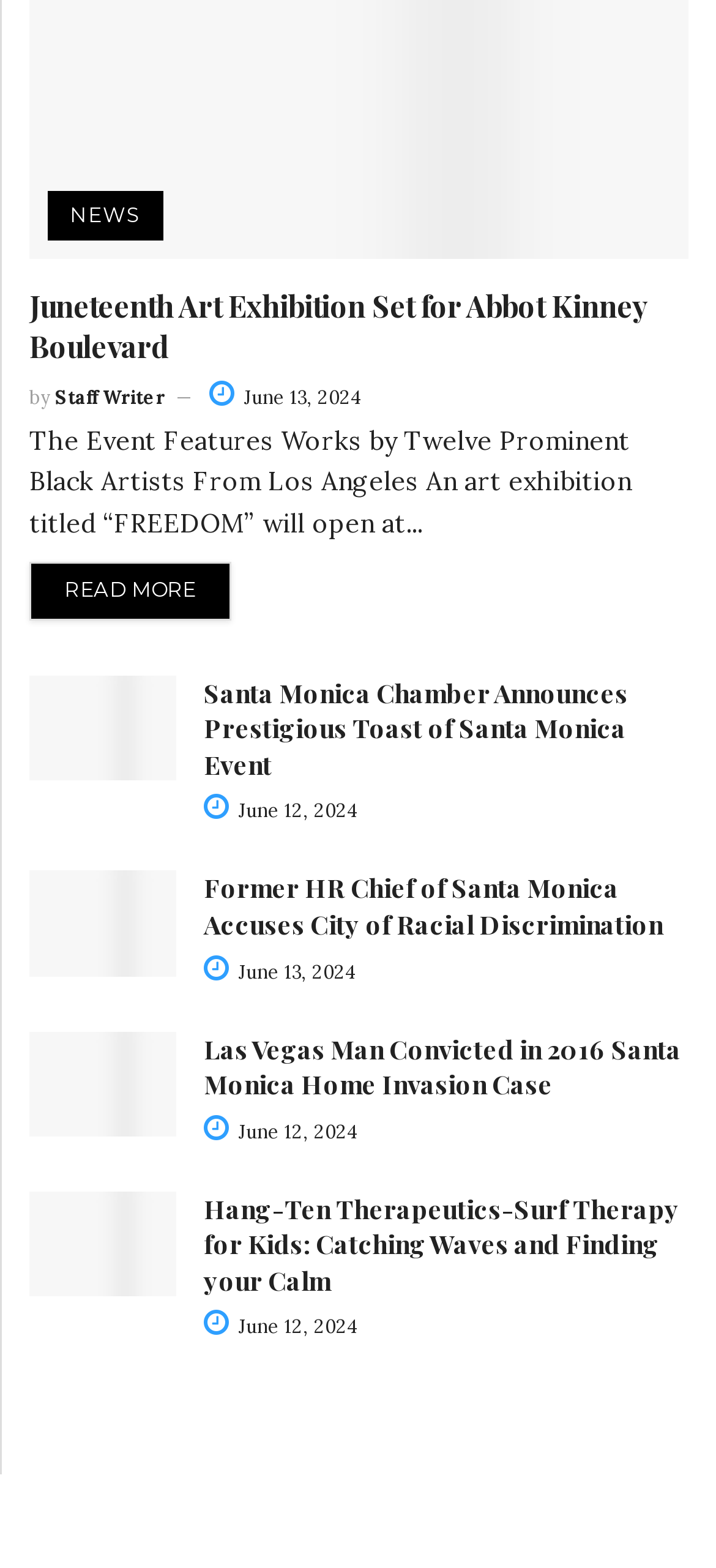Determine the bounding box coordinates for the area that should be clicked to carry out the following instruction: "Click on the button to show more".

None